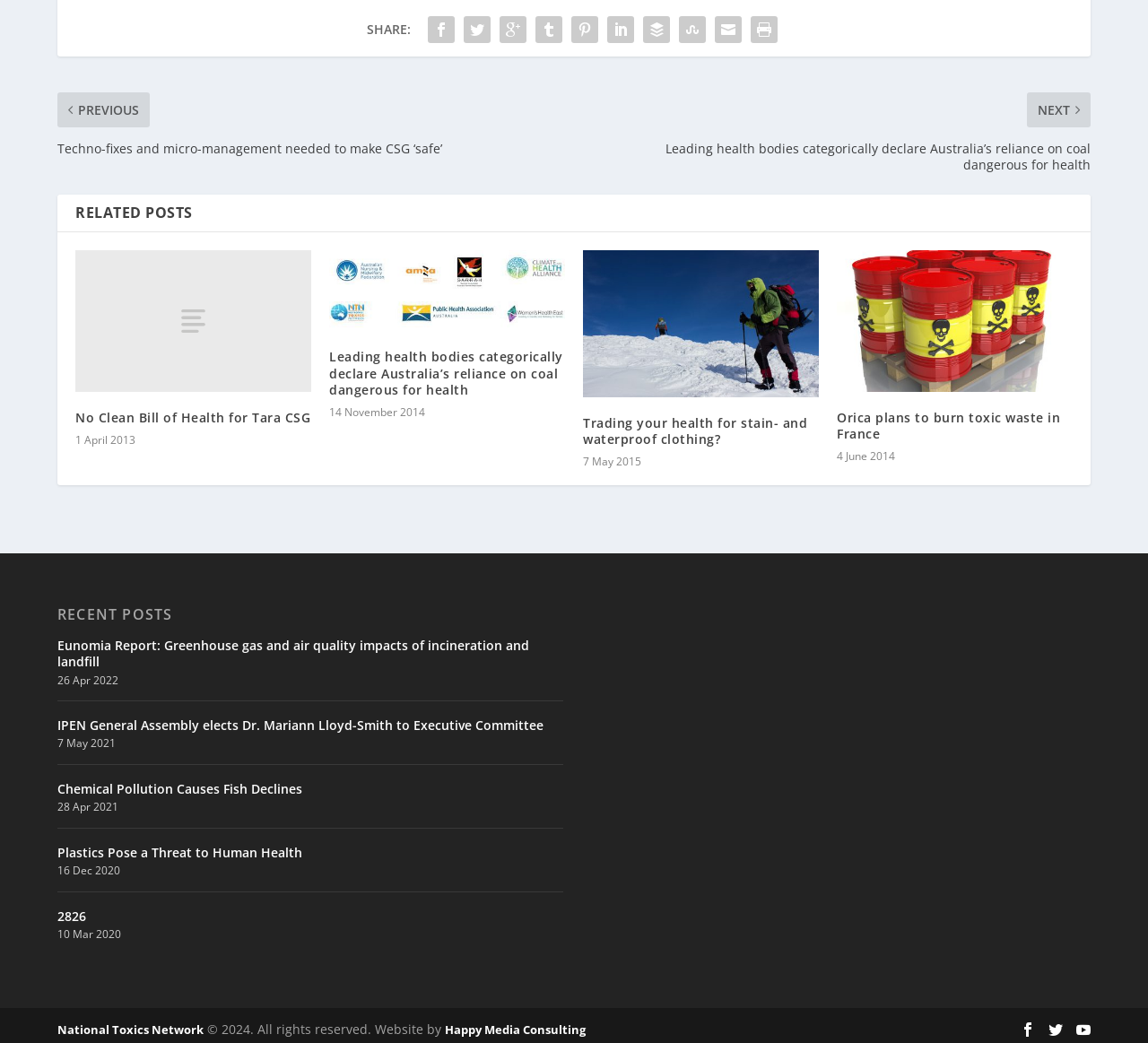Locate the bounding box coordinates of the clickable area to execute the instruction: "Read 'Trading your health for stain- and waterproof clothing?'". Provide the coordinates as four float numbers between 0 and 1, represented as [left, top, right, bottom].

[0.508, 0.193, 0.713, 0.334]